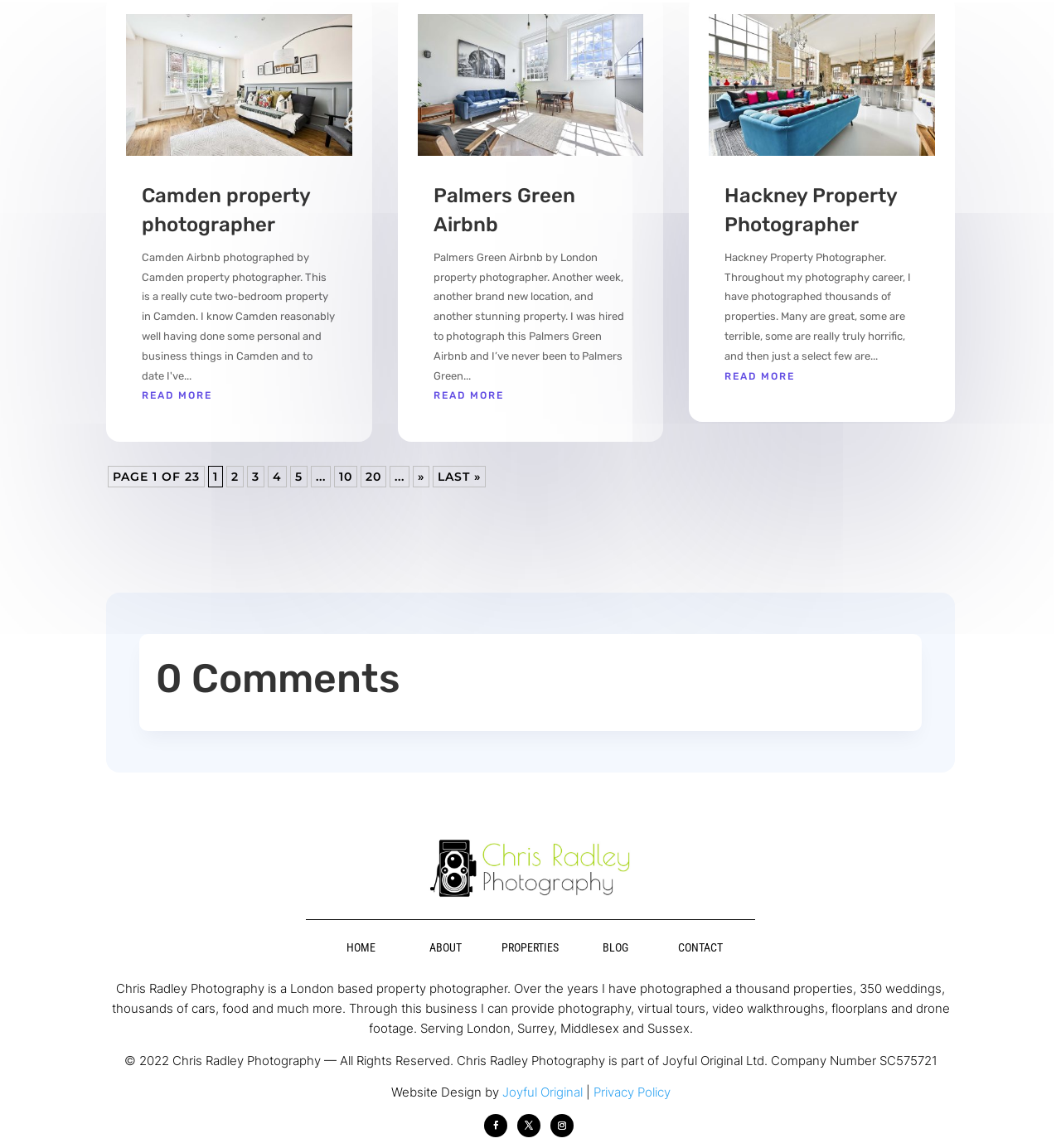Answer the question below in one word or phrase:
What is the current page number?

1